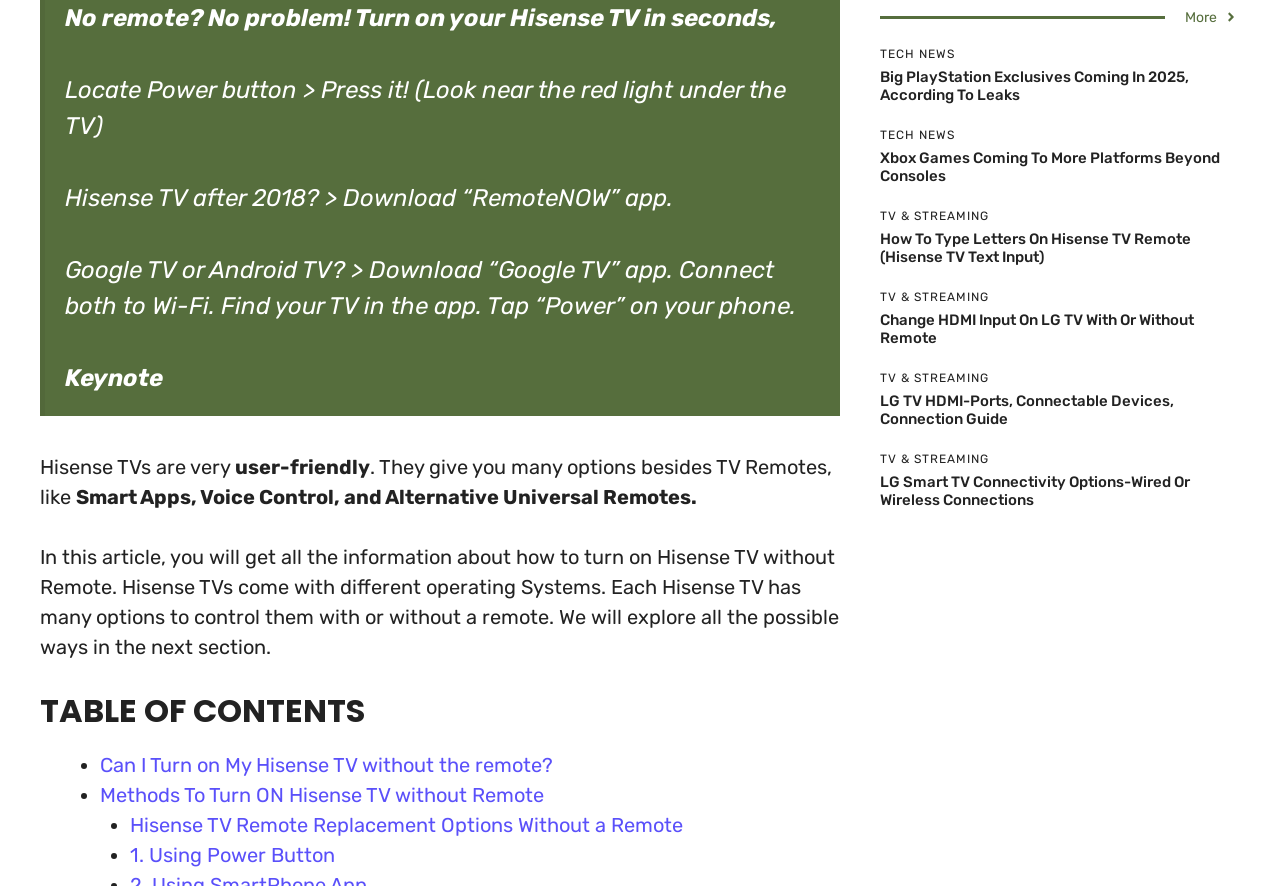Can you find the bounding box coordinates for the UI element given this description: "1. Using Power Button"? Provide the coordinates as four float numbers between 0 and 1: [left, top, right, bottom].

[0.102, 0.952, 0.262, 0.979]